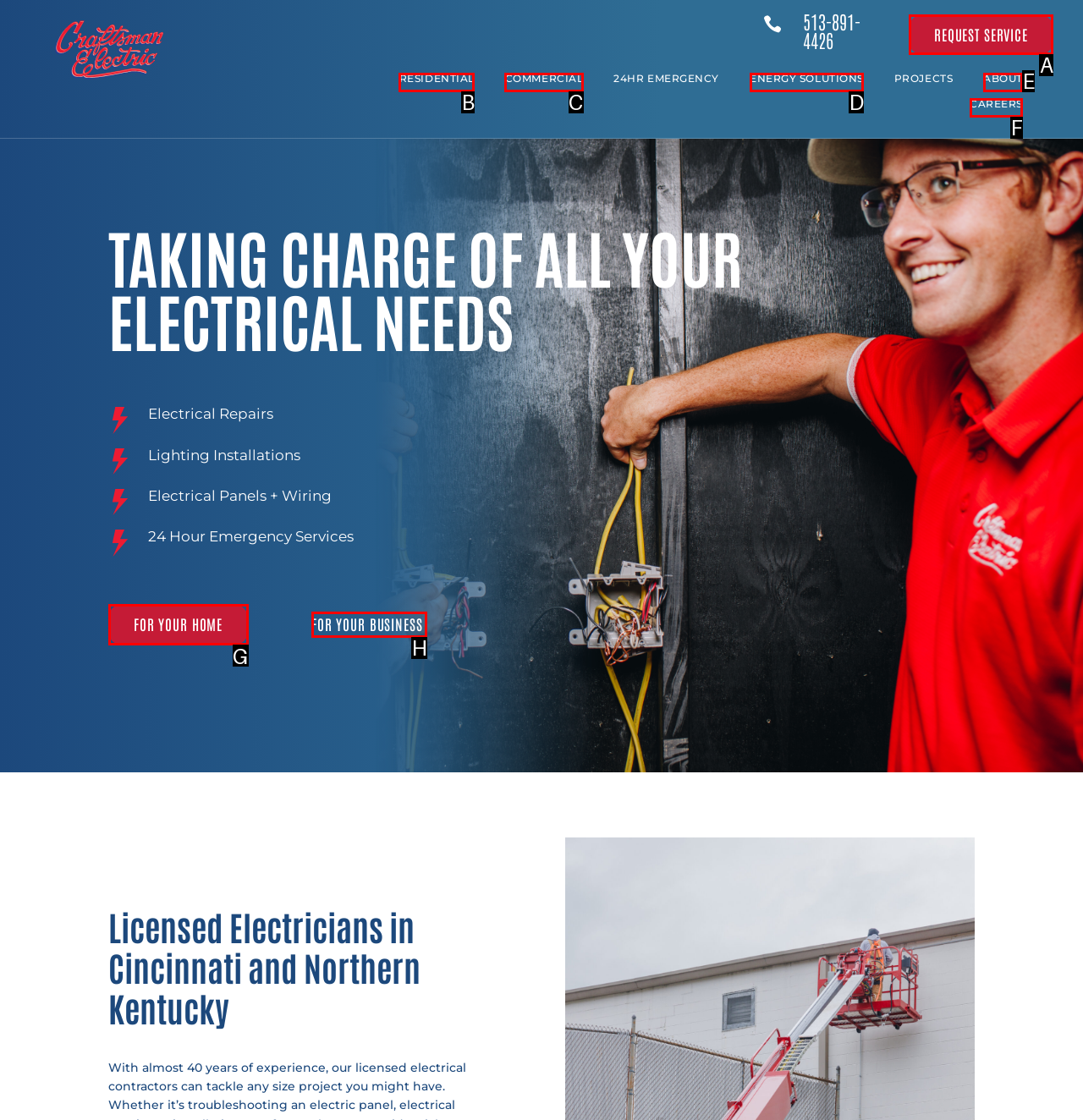Indicate which UI element needs to be clicked to fulfill the task: Check FOR YOUR HOME services
Answer with the letter of the chosen option from the available choices directly.

G